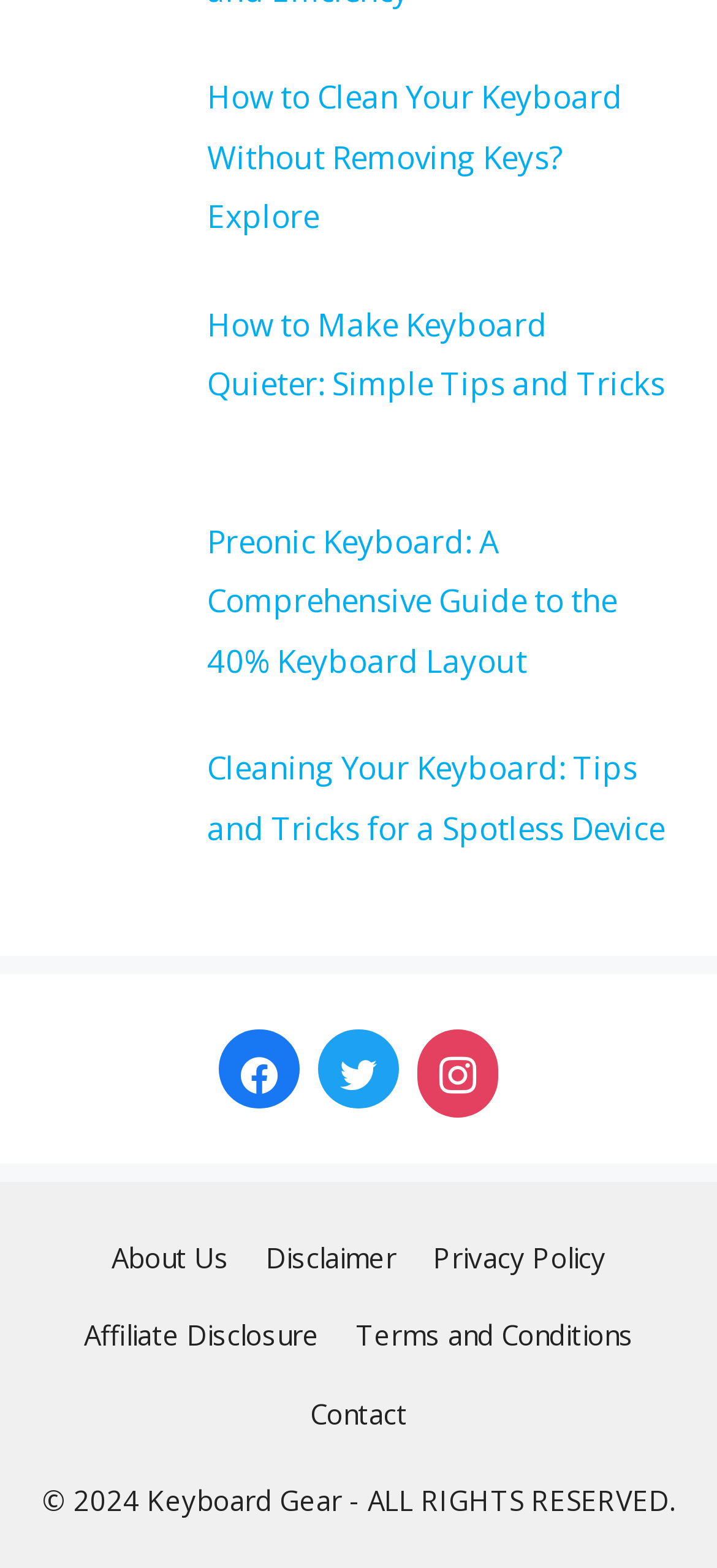Pinpoint the bounding box coordinates of the clickable area necessary to execute the following instruction: "Check tips for cleaning your keyboard". The coordinates should be given as four float numbers between 0 and 1, namely [left, top, right, bottom].

[0.289, 0.476, 0.928, 0.541]